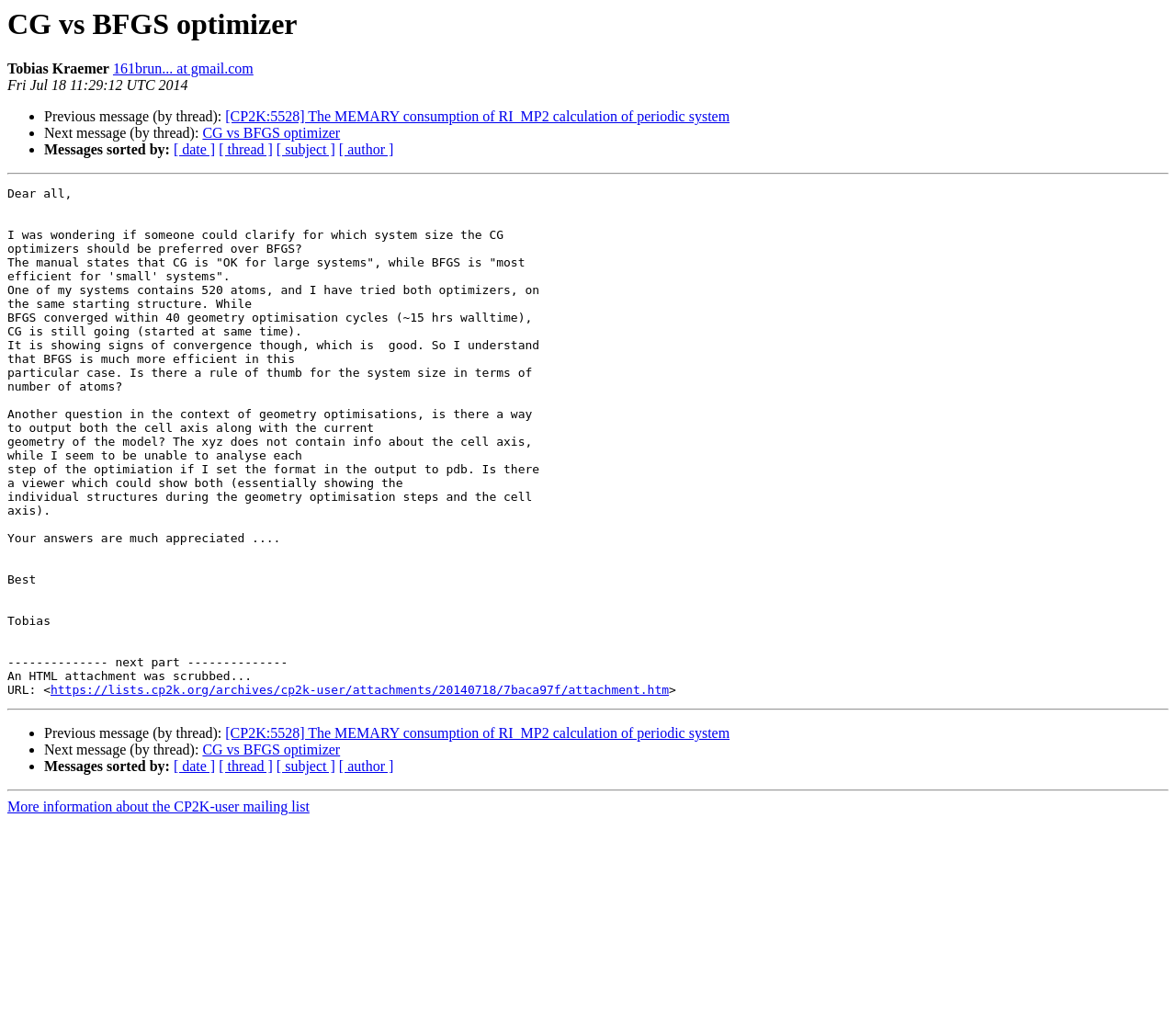What is the format of the output that does not contain information about the cell axis?
Kindly offer a comprehensive and detailed response to the question.

The format of the output that does not contain information about the cell axis is xyz, which can be found in the StaticText element with the text 'The xyz does not contain info about the cell axis...' at the middle of the webpage.